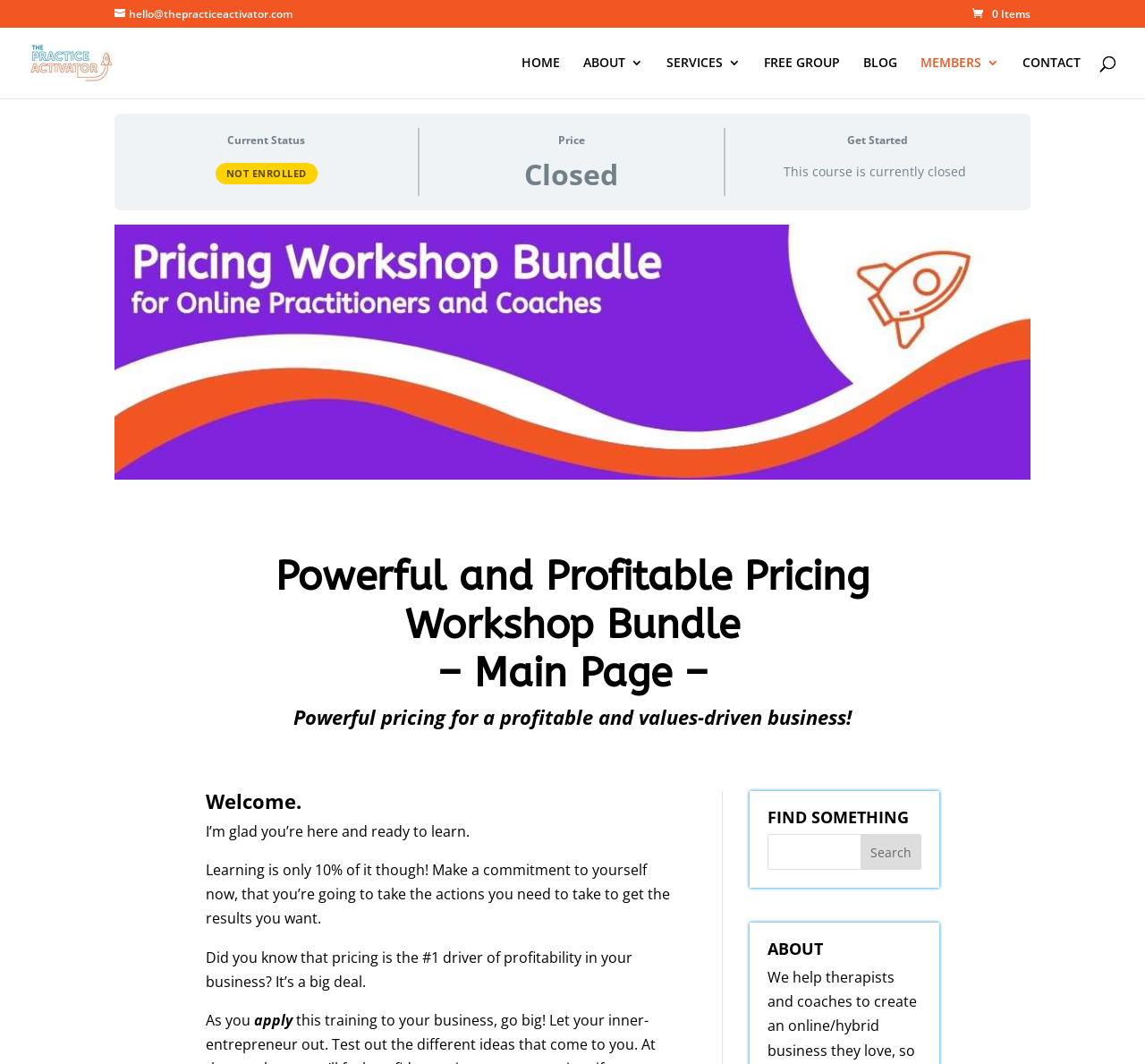Could you determine the bounding box coordinates of the clickable element to complete the instruction: "Search for something"? Provide the coordinates as four float numbers between 0 and 1, i.e., [left, top, right, bottom].

[0.67, 0.784, 0.804, 0.817]